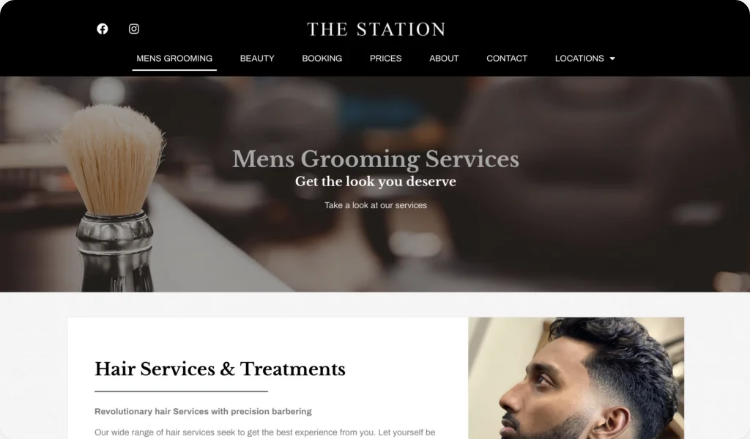What is the tone of the ambiance in 'The Station'?
Please answer using one word or phrase, based on the screenshot.

Welcoming and sophisticated